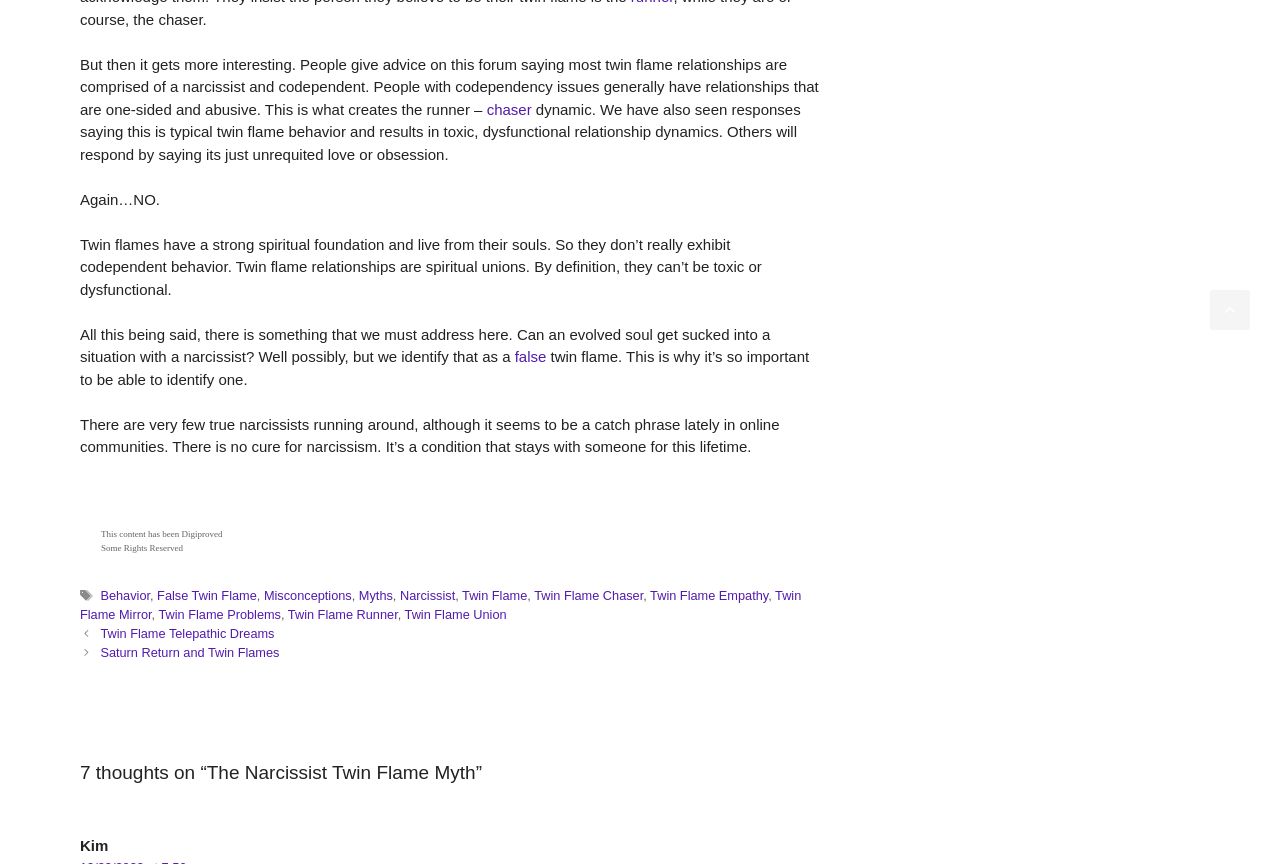Please provide a detailed answer to the question below based on the screenshot: 
What is the name of the author of the comment?

The name of the author of the comment can be found at the bottom of the webpage, where it says '7 thoughts on “The Narcissist Twin Flame Myth”' and then lists the comments, including one from 'Kim'.